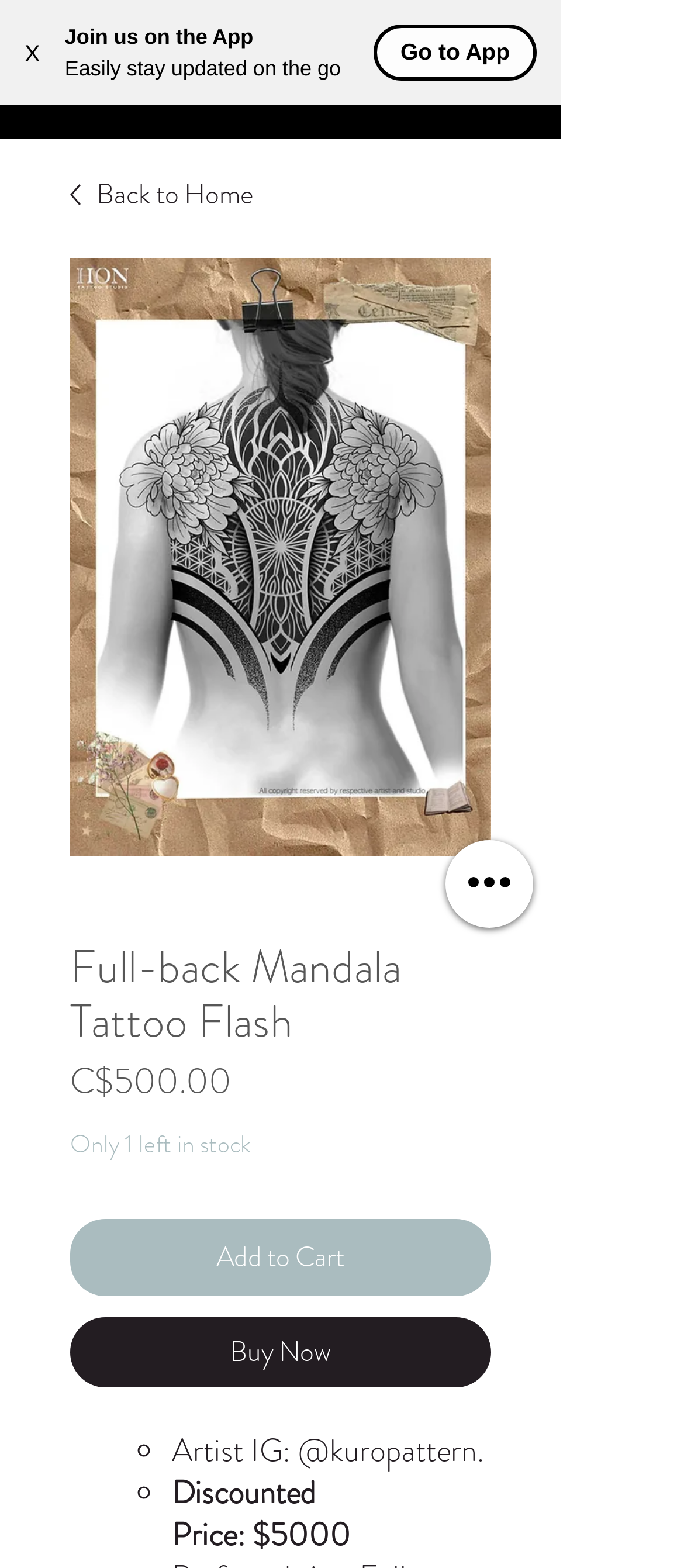Pinpoint the bounding box coordinates of the element you need to click to execute the following instruction: "Buy now". The bounding box should be represented by four float numbers between 0 and 1, in the format [left, top, right, bottom].

[0.103, 0.84, 0.718, 0.885]